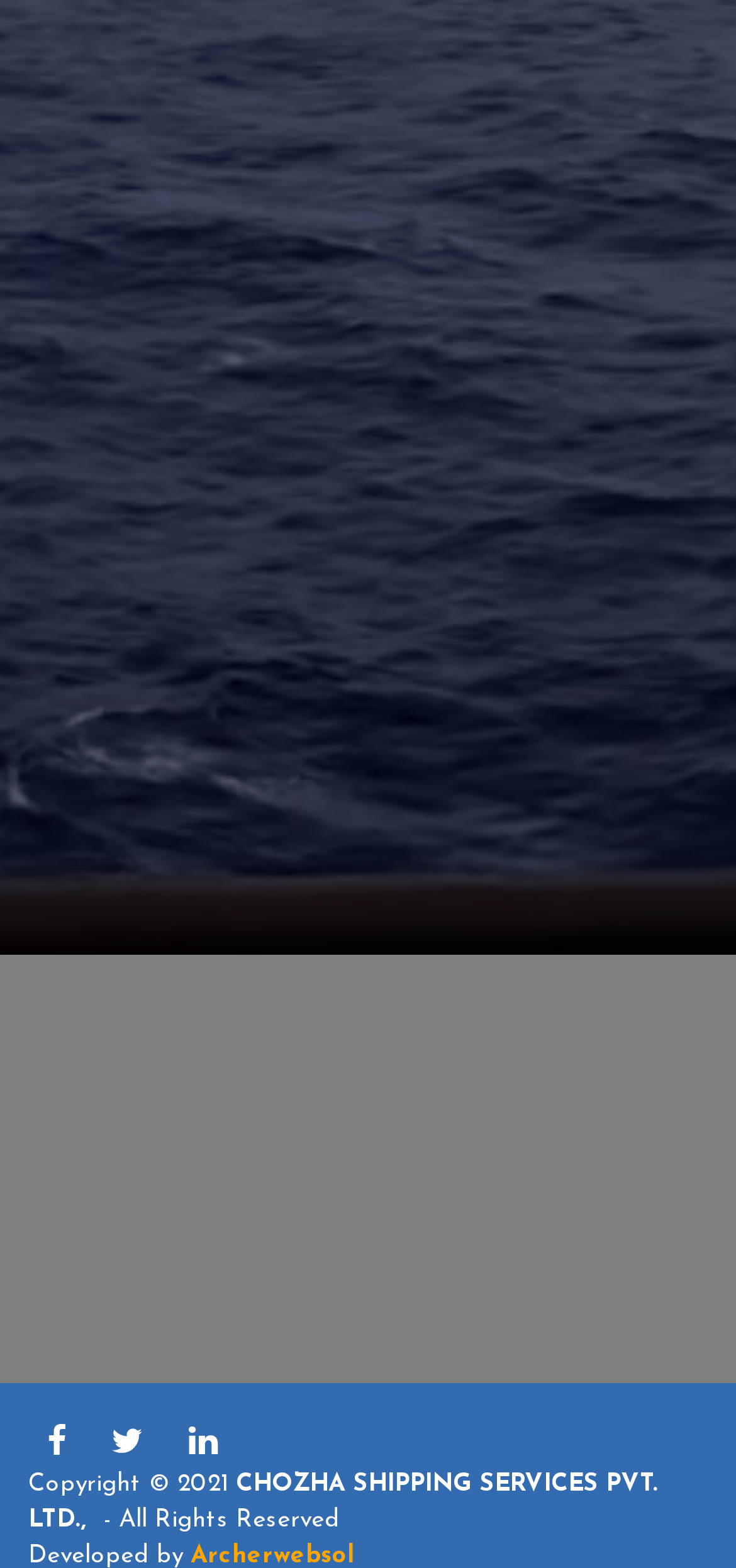Please answer the following query using a single word or phrase: 
Who developed the website?

Archerwebsol